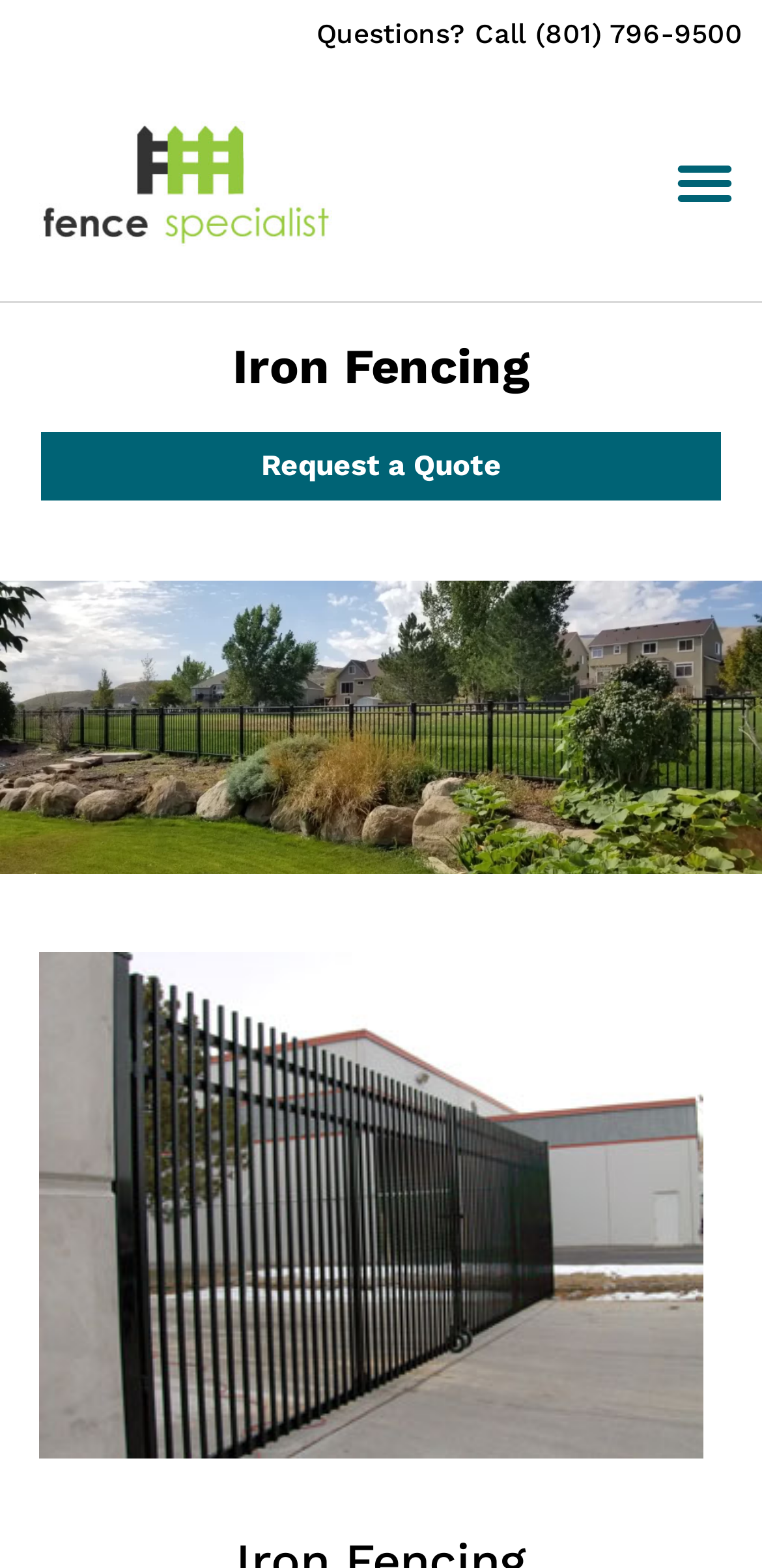Articulate a complete and detailed caption of the webpage elements.

The webpage is about iron fencing, specifically highlighting the strength and durability of wrought iron and steel fencing. At the top of the page, there is a logo of "The Fence Specialists" on the left side, accompanied by a menu toggle button on the right side. Below the logo, there is a prominent heading "Iron Fencing" that takes up most of the width of the page. 

On the top-right corner, there is a call-to-action link "Questions? Call (801) 796-9500" that encourages visitors to reach out for inquiries. Additionally, there is a "Request a Quote" link located below the "Iron Fencing" heading, which allows users to initiate a quote request.